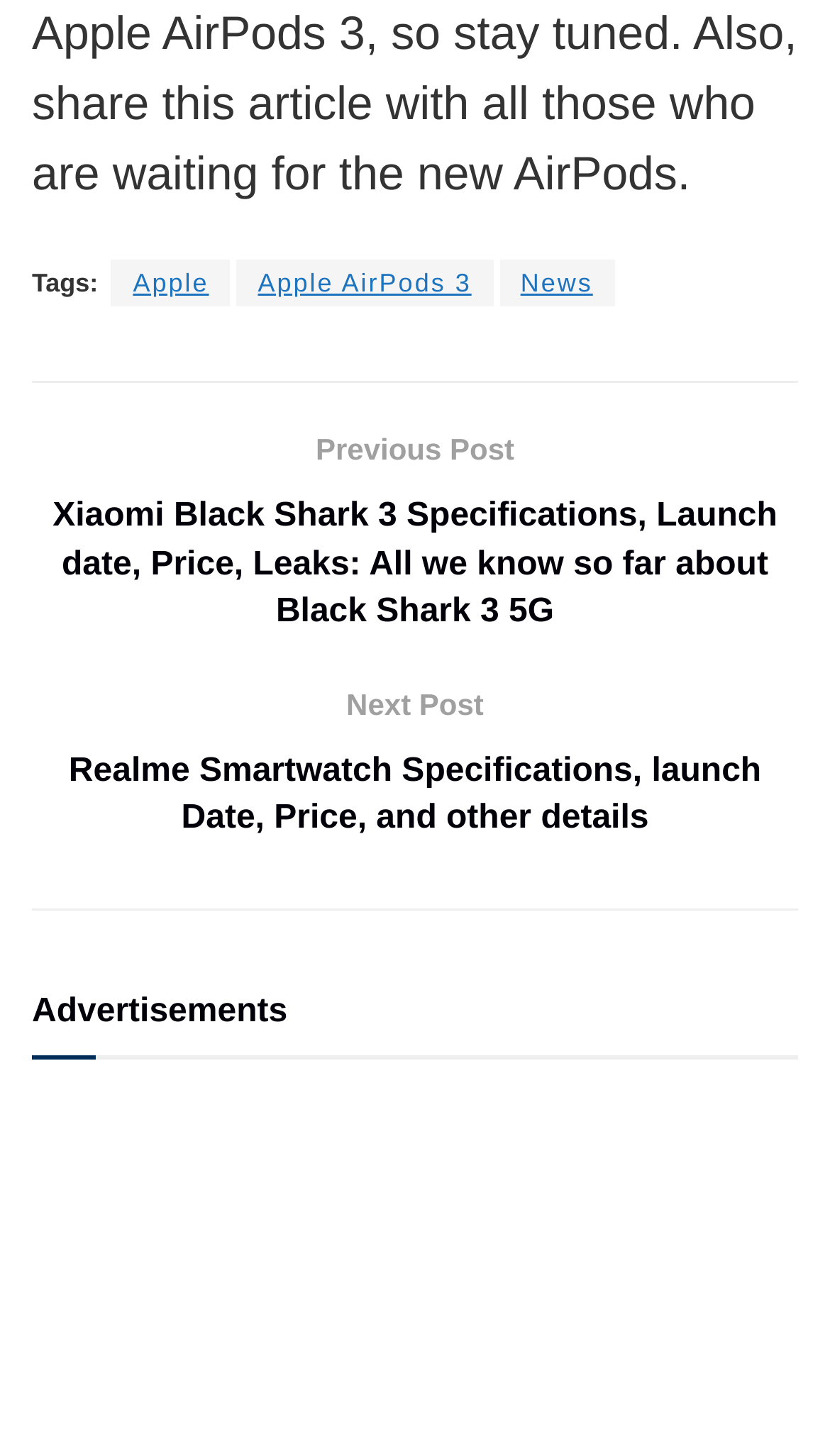Please analyze the image and provide a thorough answer to the question:
What are the tags on this webpage?

The webpage has a section labeled 'Tags:' which contains three links: 'Apple', 'Apple AirPods 3', and 'News'. These links are likely categorization tags for the webpage's content.